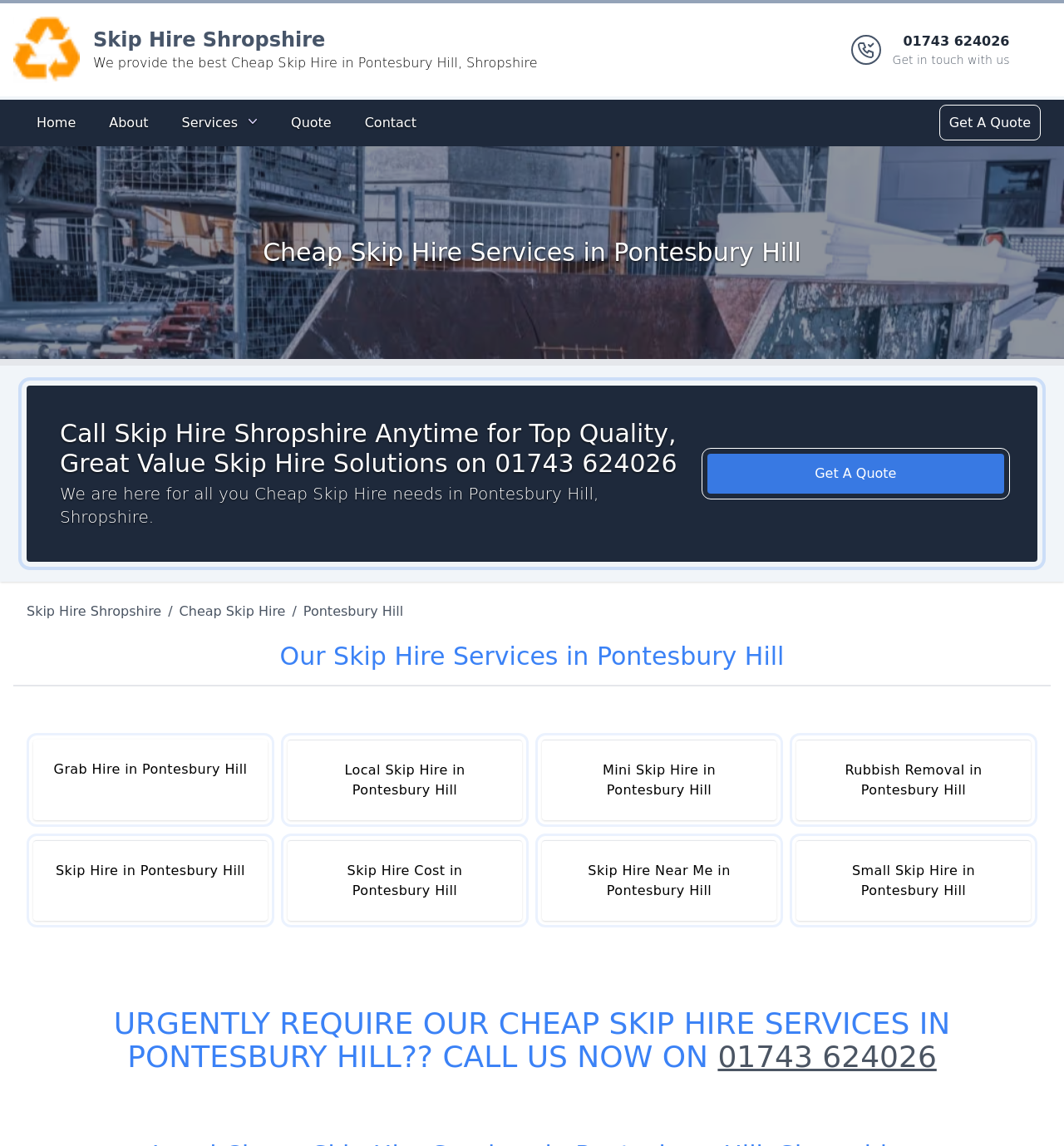Please identify the primary heading of the webpage and give its text content.

Cheap Skip Hire Services in Pontesbury Hill